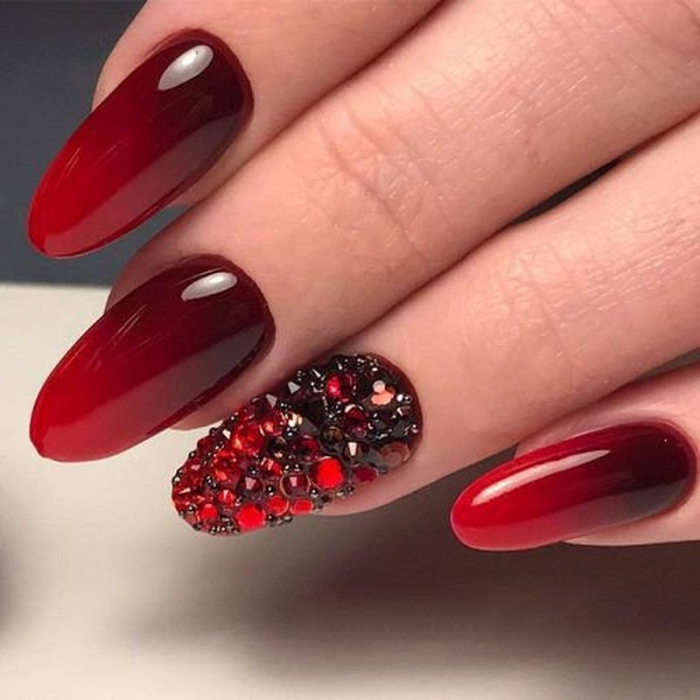Generate an elaborate caption for the given image.

This stunning image showcases a beautifully manicured hand, featuring a set of glossy, deep red nails that radiate elegance and sophistication. The nails are artfully shaped into a long, almond-like silhouette, enhancing their graceful appearance. The standout feature is the accent nail, adorned with intricate patterns of sparkling red and black gems that catch the light in a dazzling display, creating a perfect contrast against the smooth finish of the other nails. This exquisite design is ideal for those looking to make a bold statement, whether for a special event or as a chic everyday look.